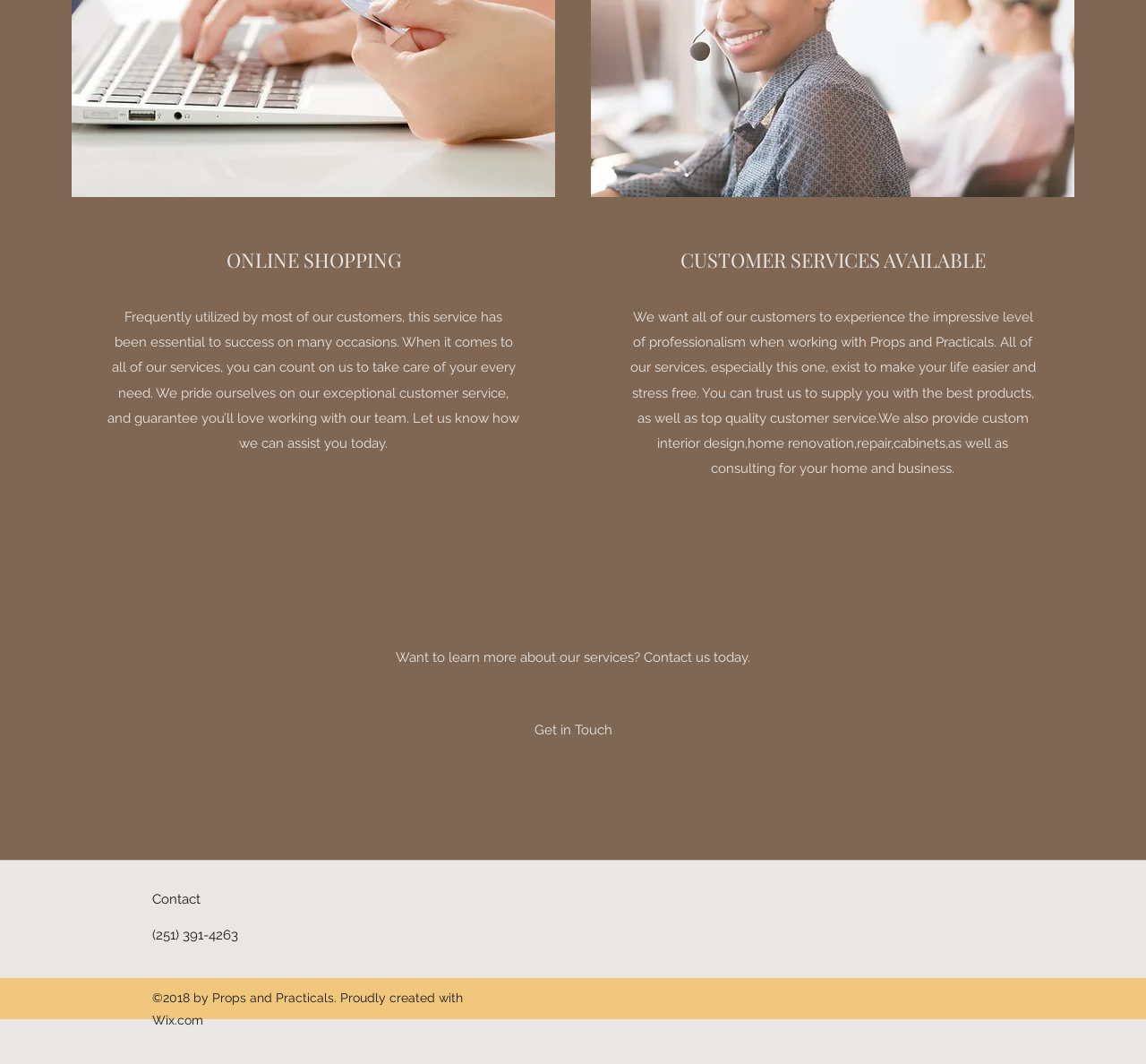Identify the bounding box for the described UI element: "Get in Touch".

[0.466, 0.674, 0.534, 0.699]